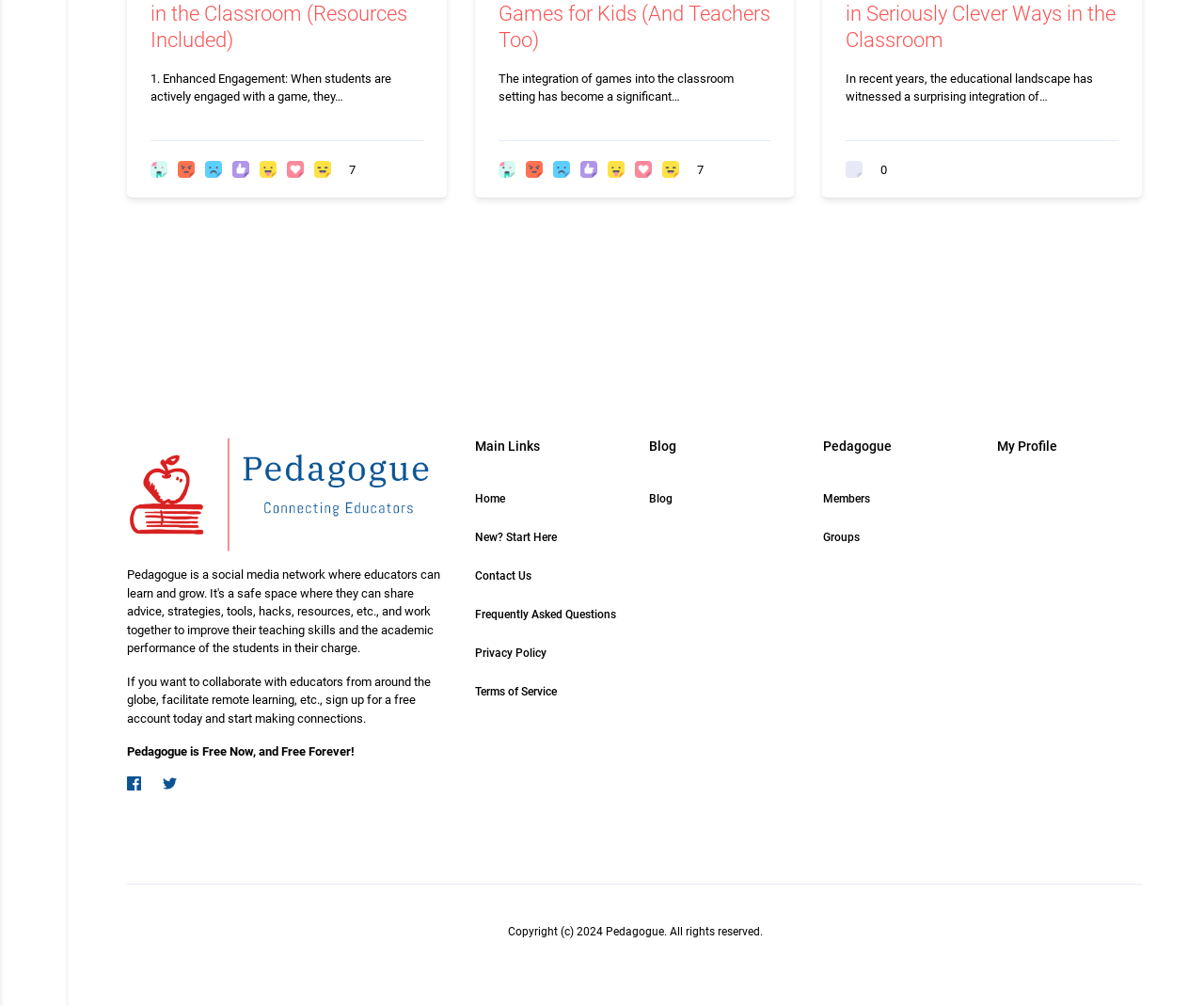Please answer the following question using a single word or phrase: 
What can be found in the 'Main Links' section?

Home, New? Start Here, etc.